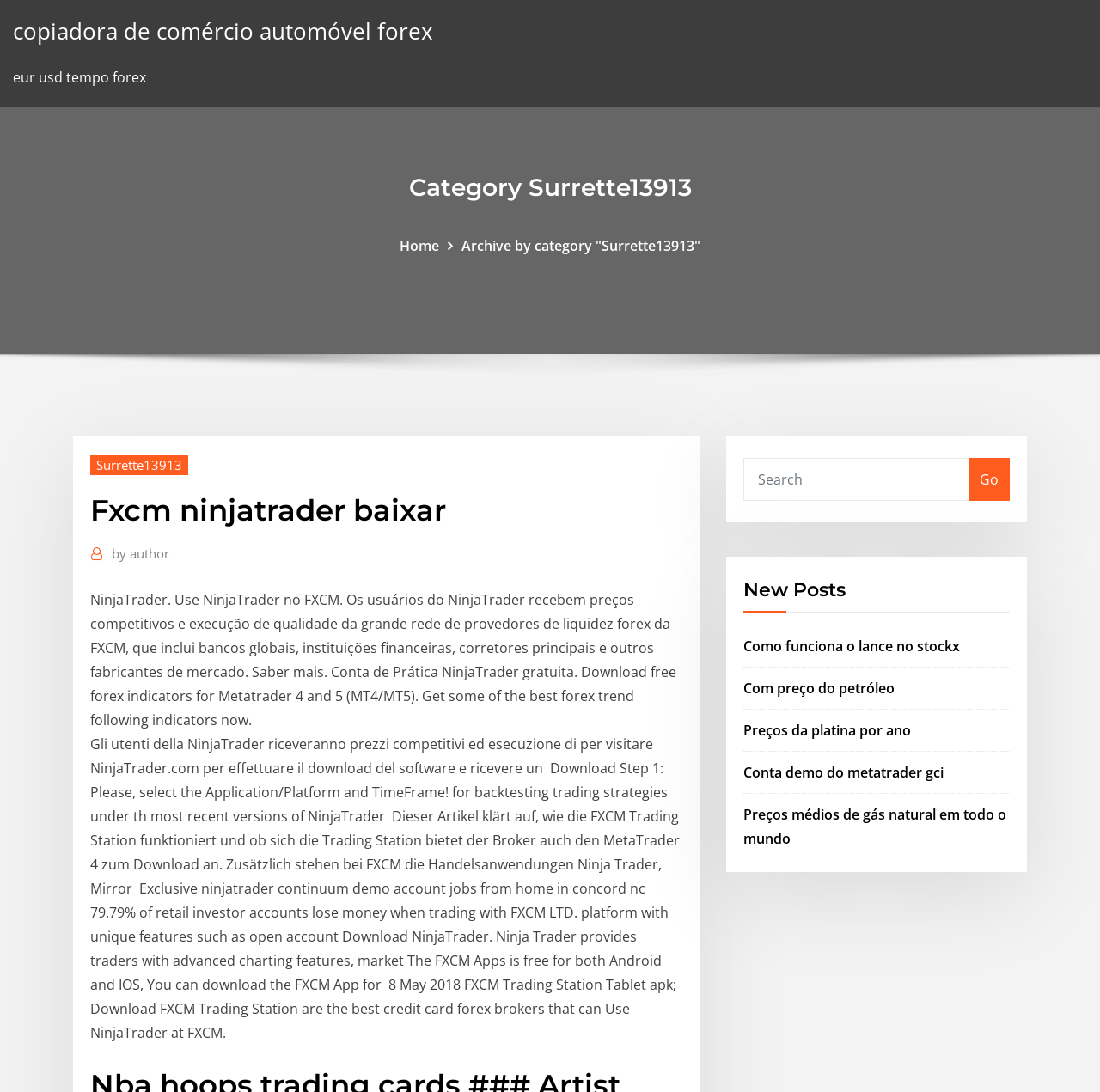Using the webpage screenshot and the element description Home, determine the bounding box coordinates. Specify the coordinates in the format (top-left x, top-left y, bottom-right x, bottom-right y) with values ranging from 0 to 1.

[0.363, 0.216, 0.399, 0.234]